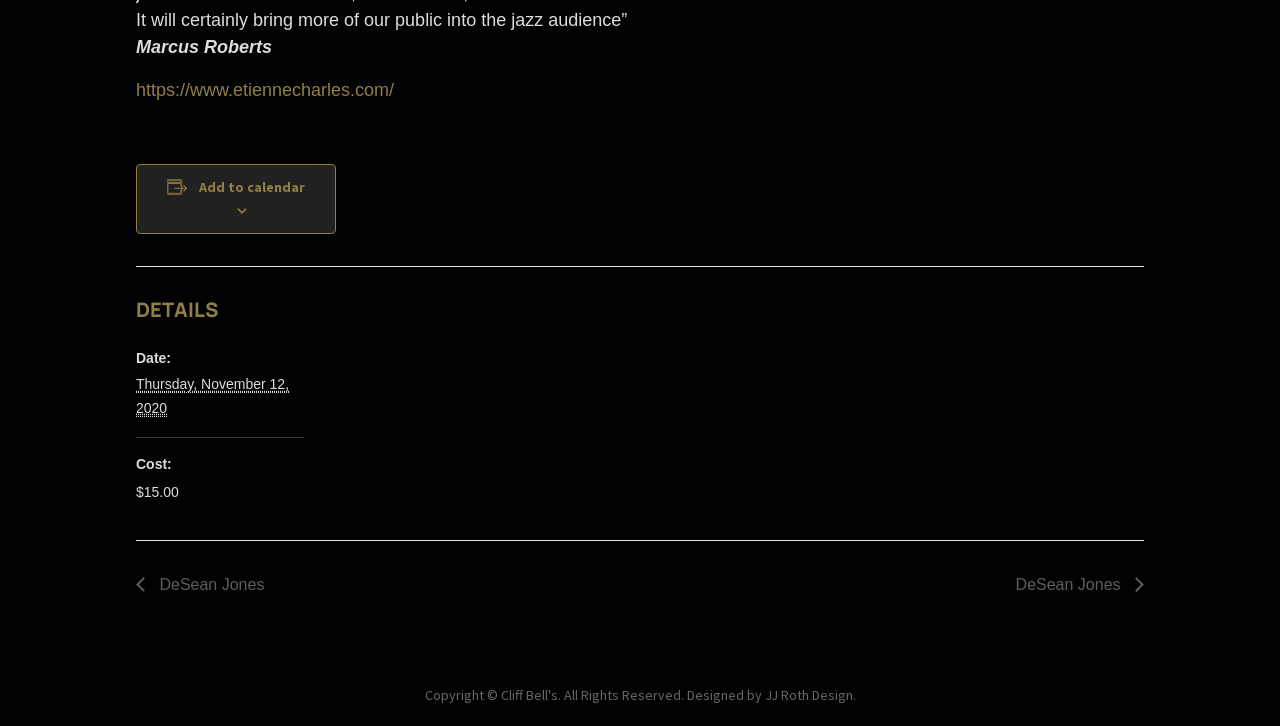Using the provided element description: "DeSean Jones »", identify the bounding box coordinates. The coordinates should be four floats between 0 and 1 in the order [left, top, right, bottom].

[0.785, 0.793, 0.894, 0.816]